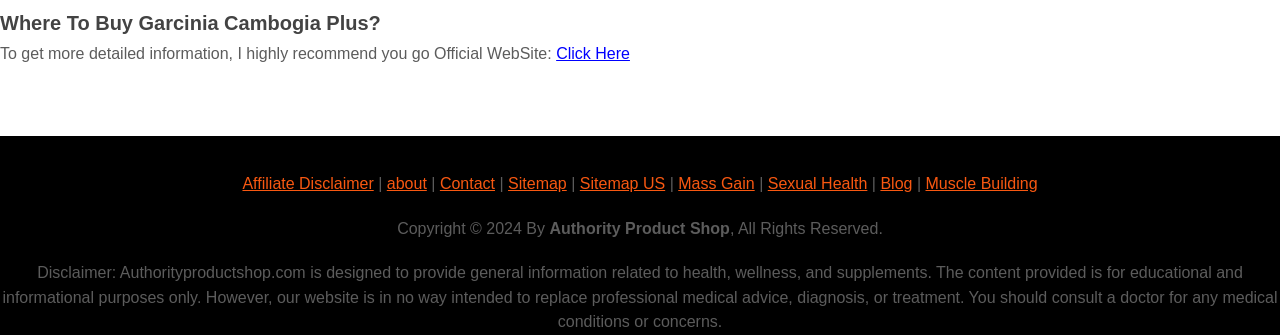Please identify the bounding box coordinates of the area that needs to be clicked to fulfill the following instruction: "Search for a course."

None